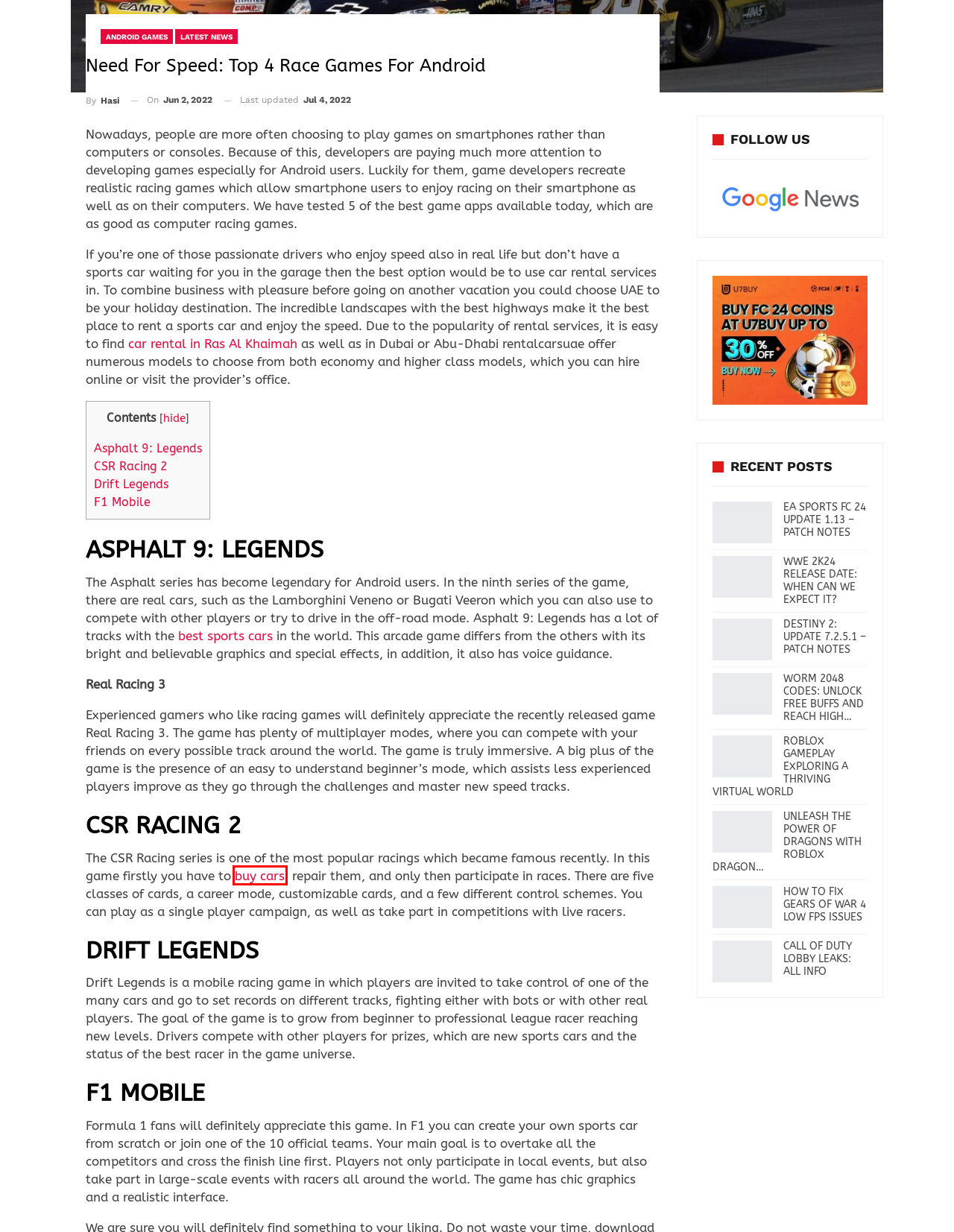You have a screenshot showing a webpage with a red bounding box highlighting an element. Choose the webpage description that best fits the new webpage after clicking the highlighted element. The descriptions are:
A. EA Sports FC 24 Update 1.13 – Patch Notes
B. DESTINY 2: UPDATE 7.2.5.1 - PATCH NOTES
C. Rent Car Ras Al Khaimah | Cheap Car Rentals From AED 30/Day
D. How To Fix Gears Of War 4 Low FPS Issues
E. Roblox Dragon Simulator Codes - Latest Updates
F. Worm 2048 Codes: Unlock Free Buffs And Reach High Scores!
G. WWE 2K24 Release Date: When Can We Expect It?
H. What car to choose: The best-selling cars in Israel - Jewish Business News

H